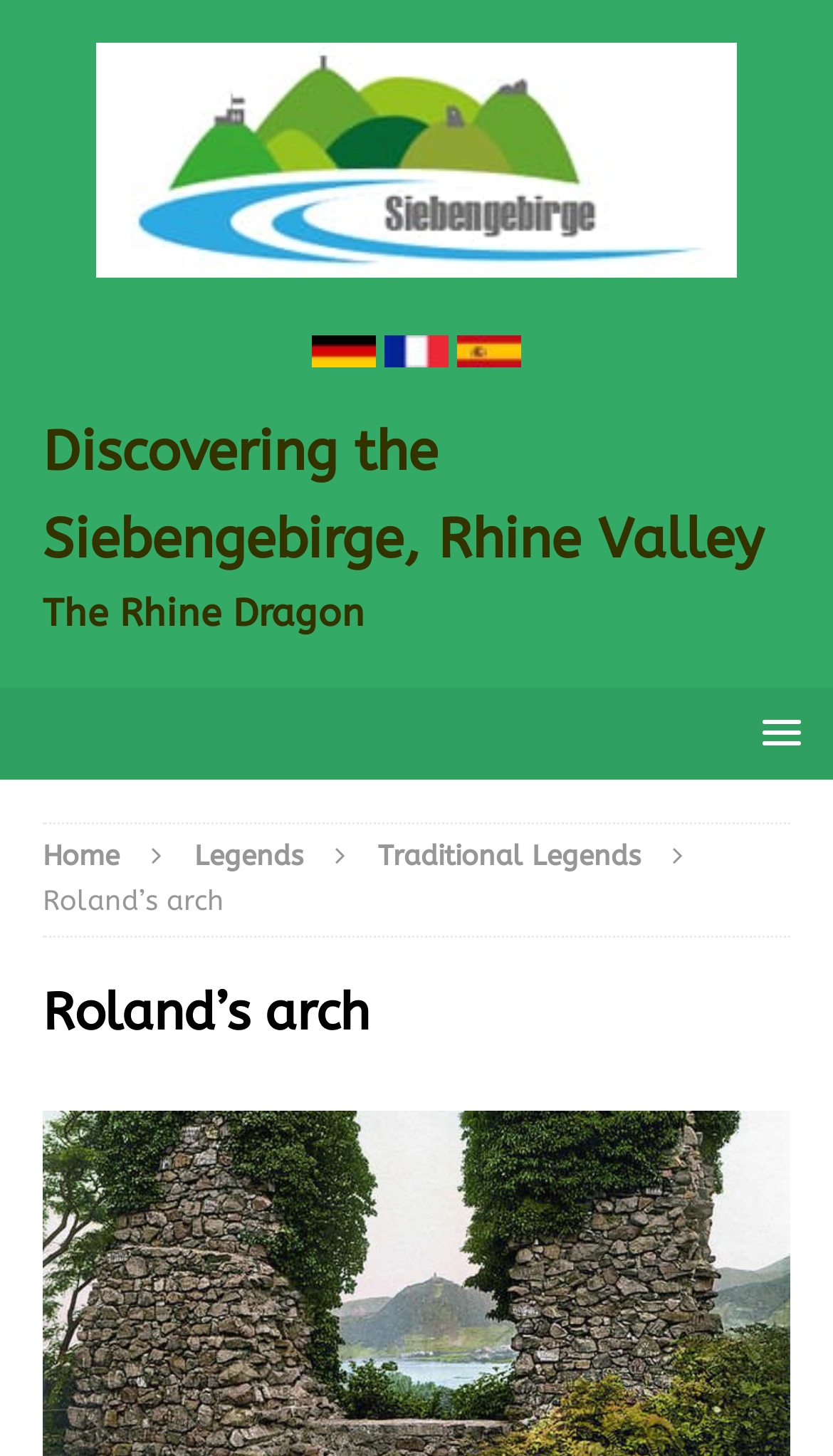What is the name of the dragon mentioned on the webpage?
Give a one-word or short phrase answer based on the image.

Rhine Dragon